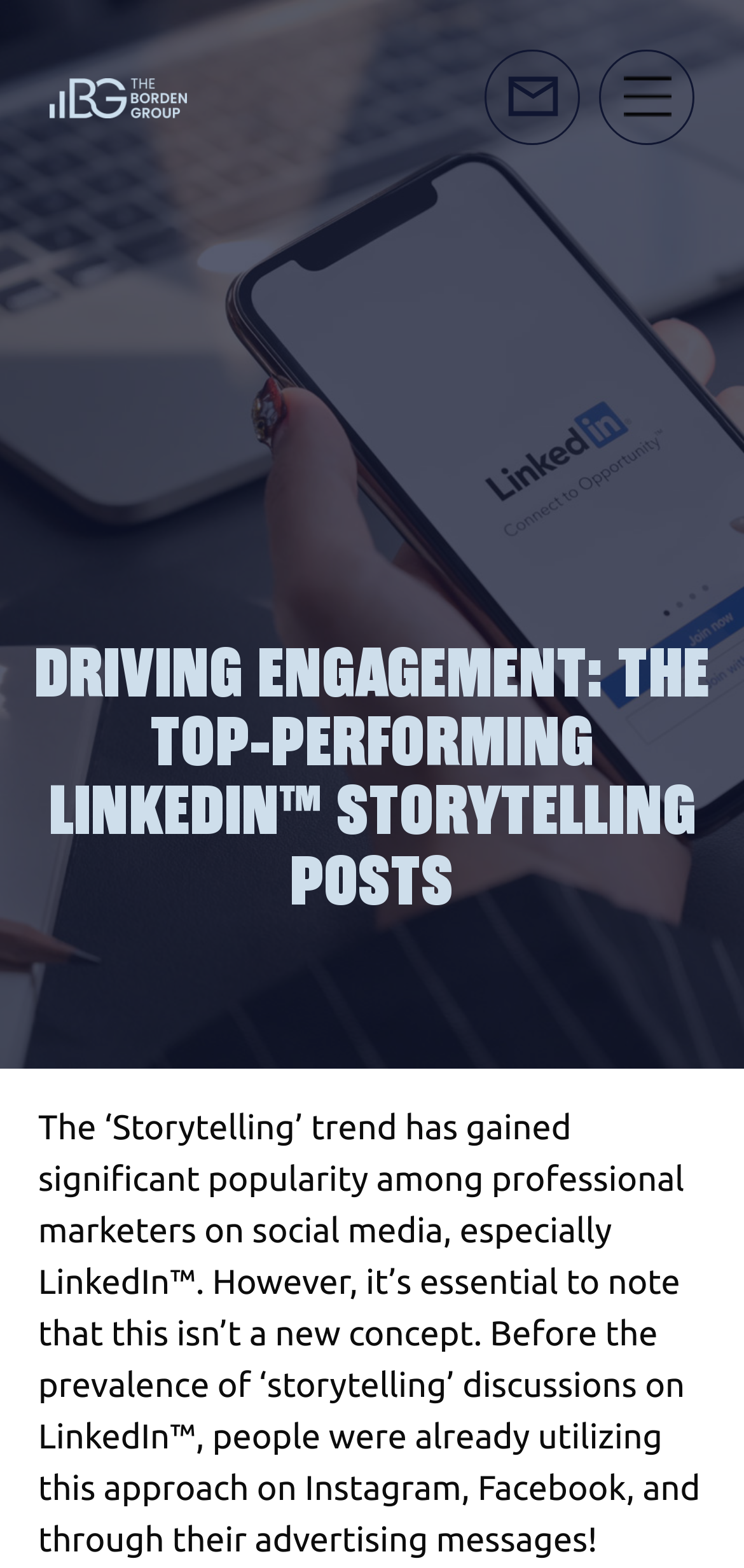Please find and report the primary heading text from the webpage.

DRIVING ENGAGEMENT: THE TOP-PERFORMING LINKEDIN™ STORYTELLING POSTS